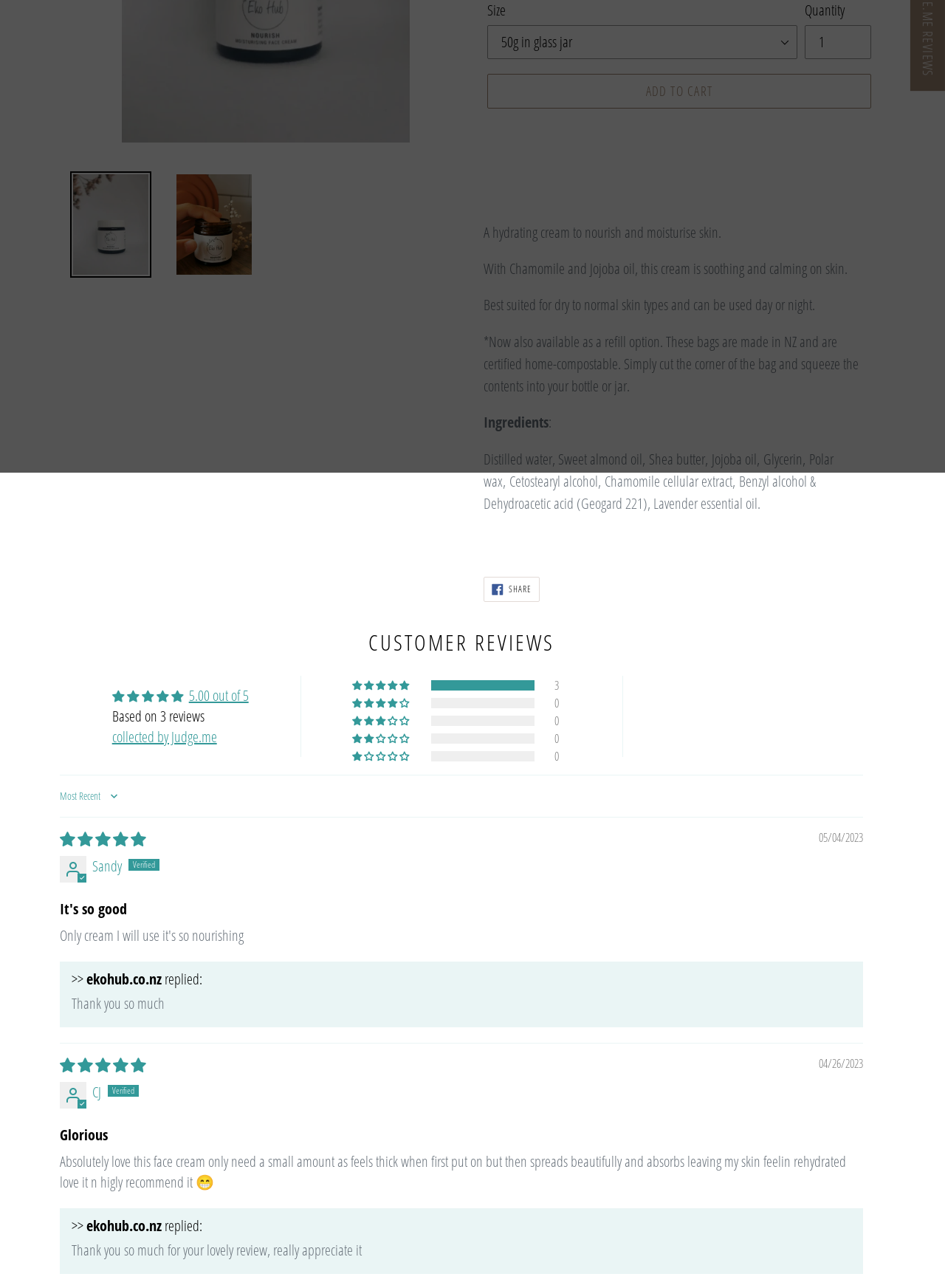Find and provide the bounding box coordinates for the UI element described here: "Contact Us". The coordinates should be given as four float numbers between 0 and 1: [left, top, right, bottom].

None